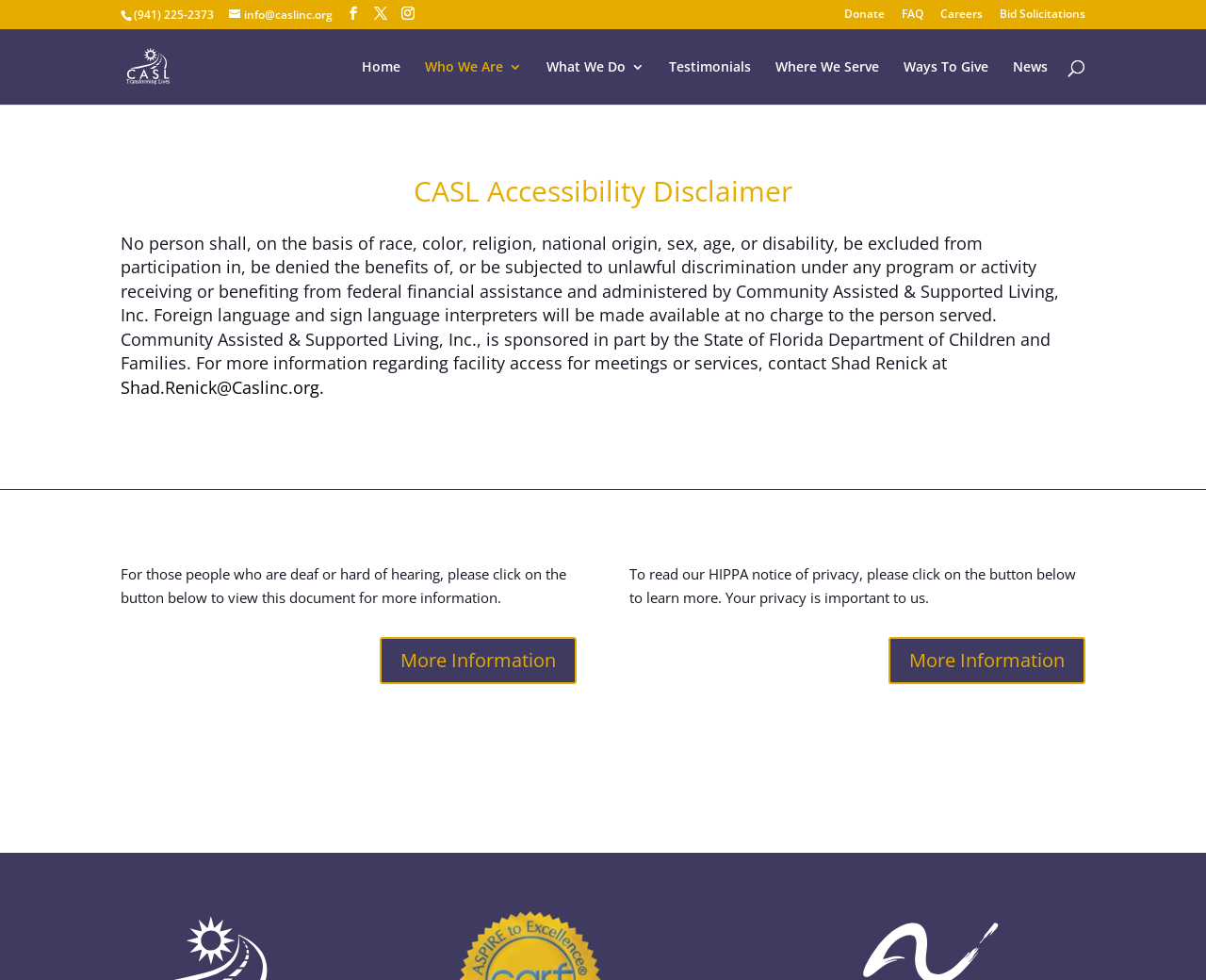Please answer the following question using a single word or phrase: 
What is the phone number to contact?

(941) 225-2373